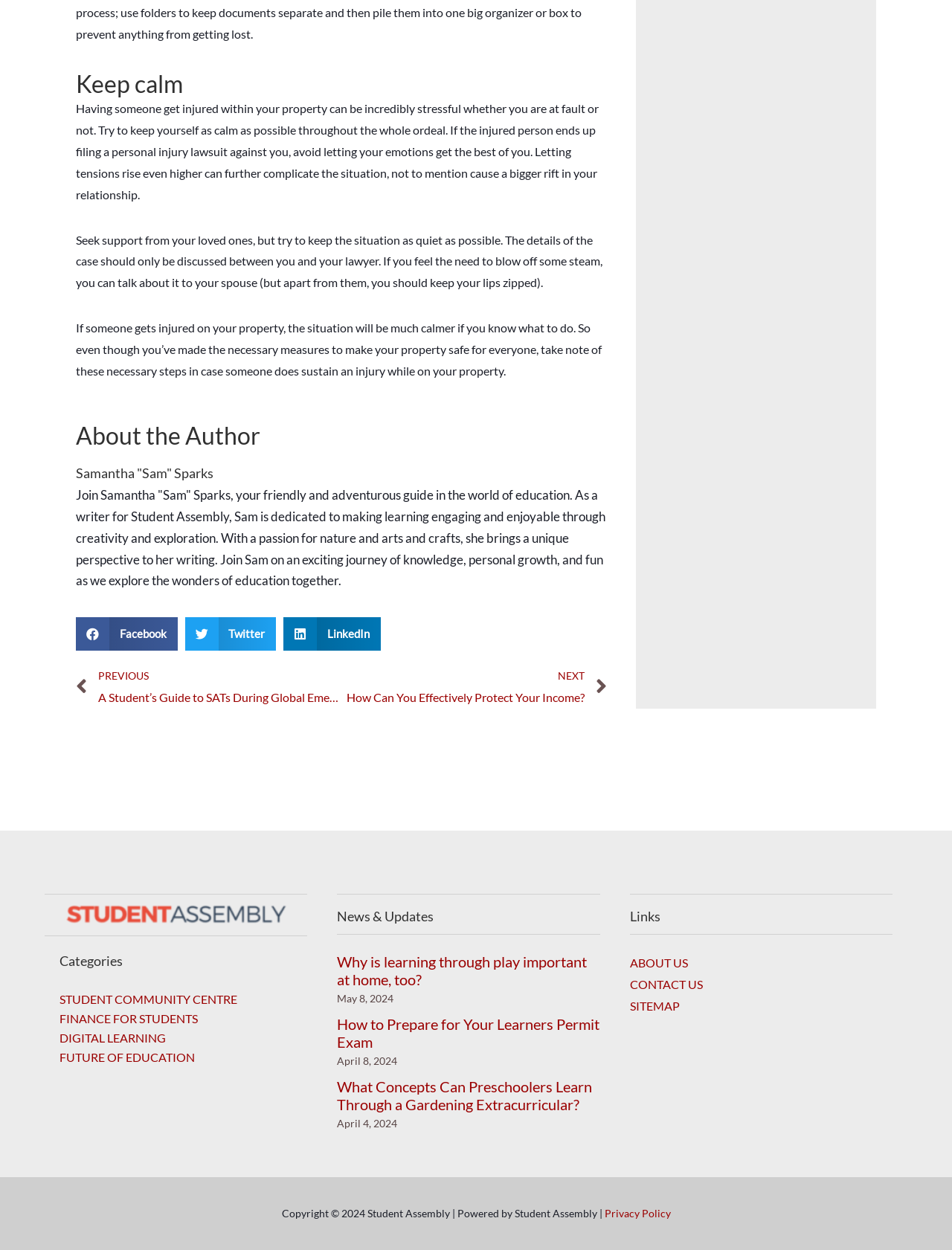Please locate the clickable area by providing the bounding box coordinates to follow this instruction: "View categories".

[0.062, 0.763, 0.323, 0.774]